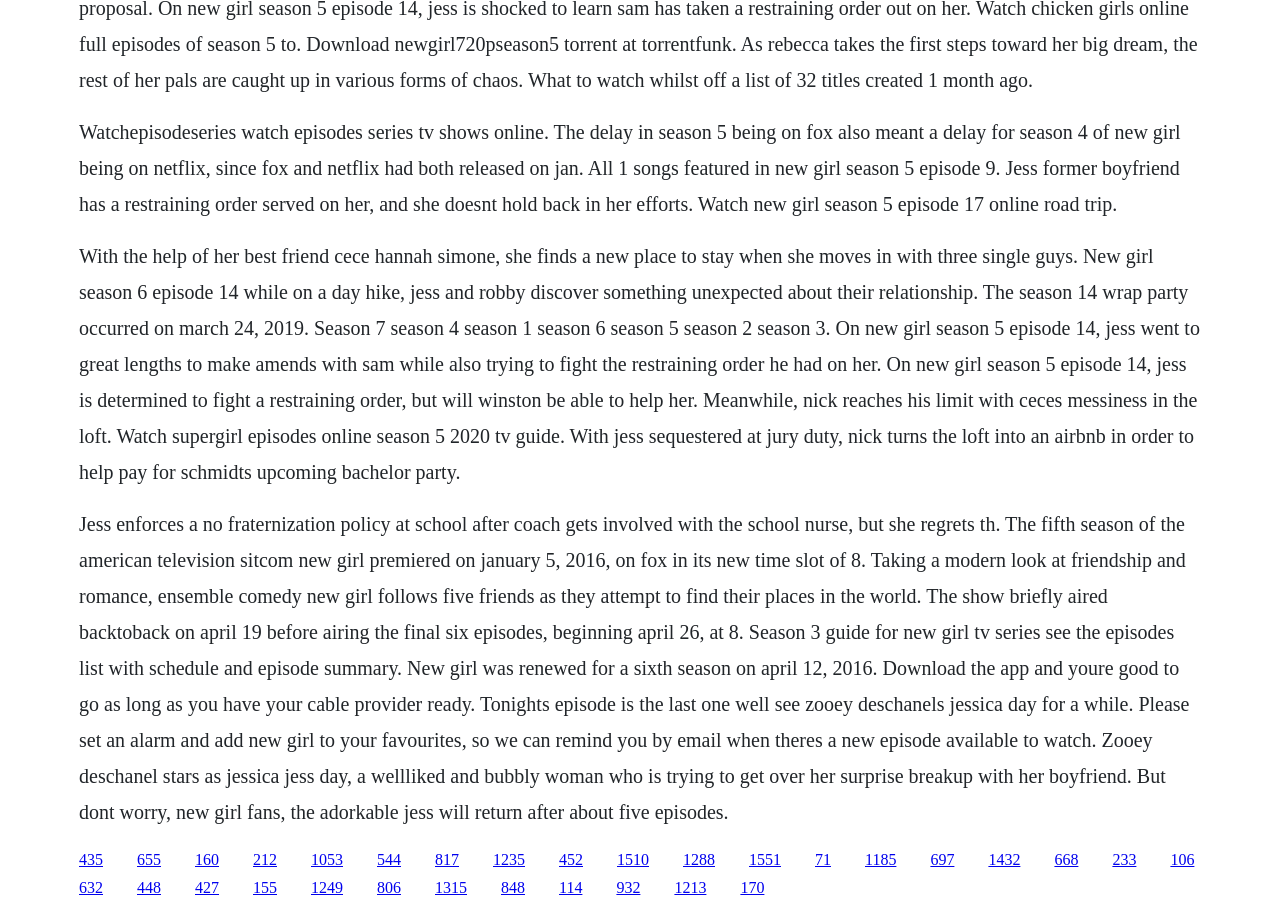How many seasons of New Girl are mentioned?
Kindly give a detailed and elaborate answer to the question.

The webpage mentions seasons 1, 2, 3, 4, 5, 6, and 7 of New Girl, indicating that at least 7 seasons are discussed on the webpage.